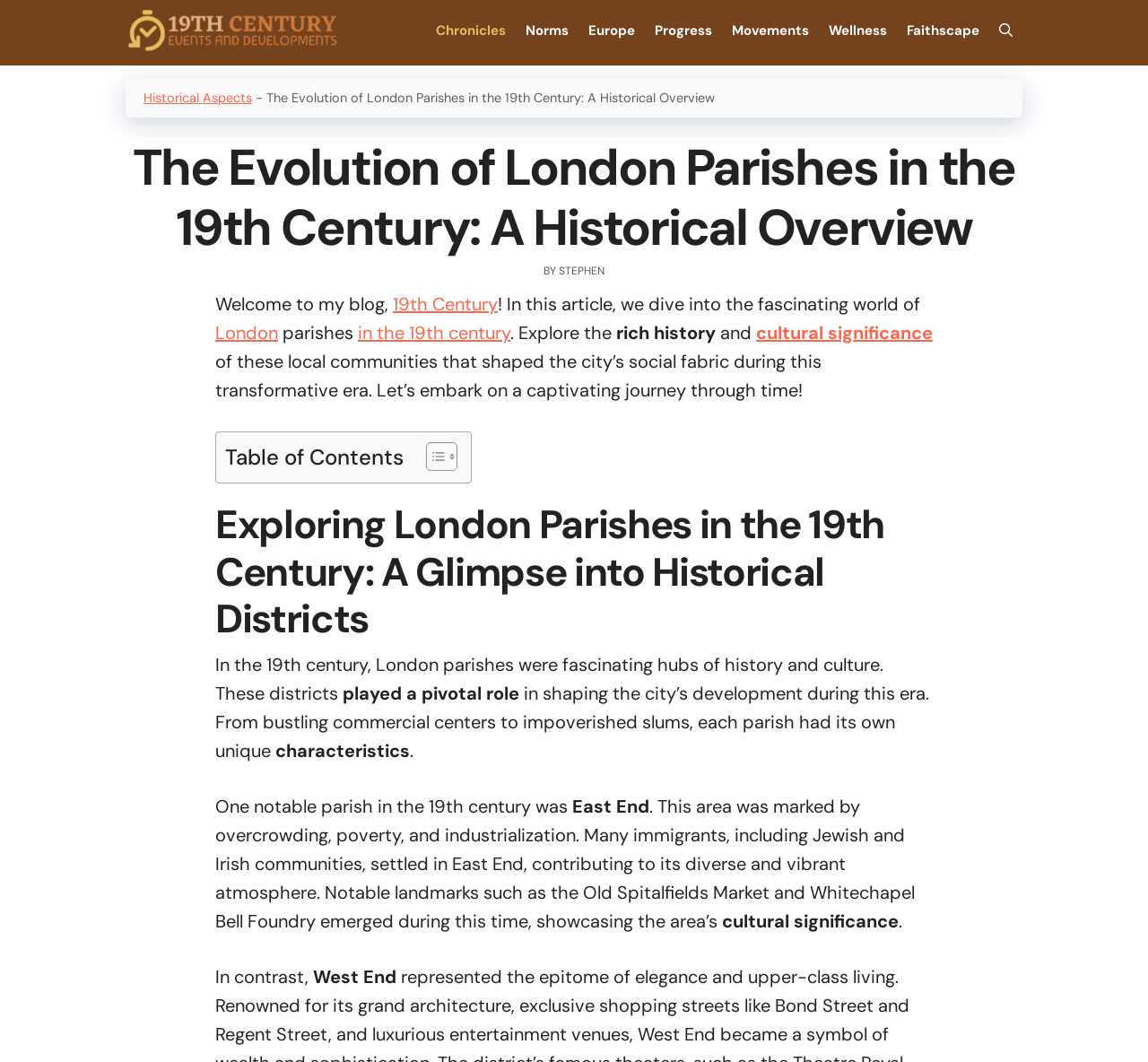What is the purpose of the 'Toggle Table of Content' link?
Look at the screenshot and provide an in-depth answer.

The 'Toggle Table of Content' link is likely used to toggle the visibility of the table of contents, allowing users to easily navigate the article's sections and subsections.